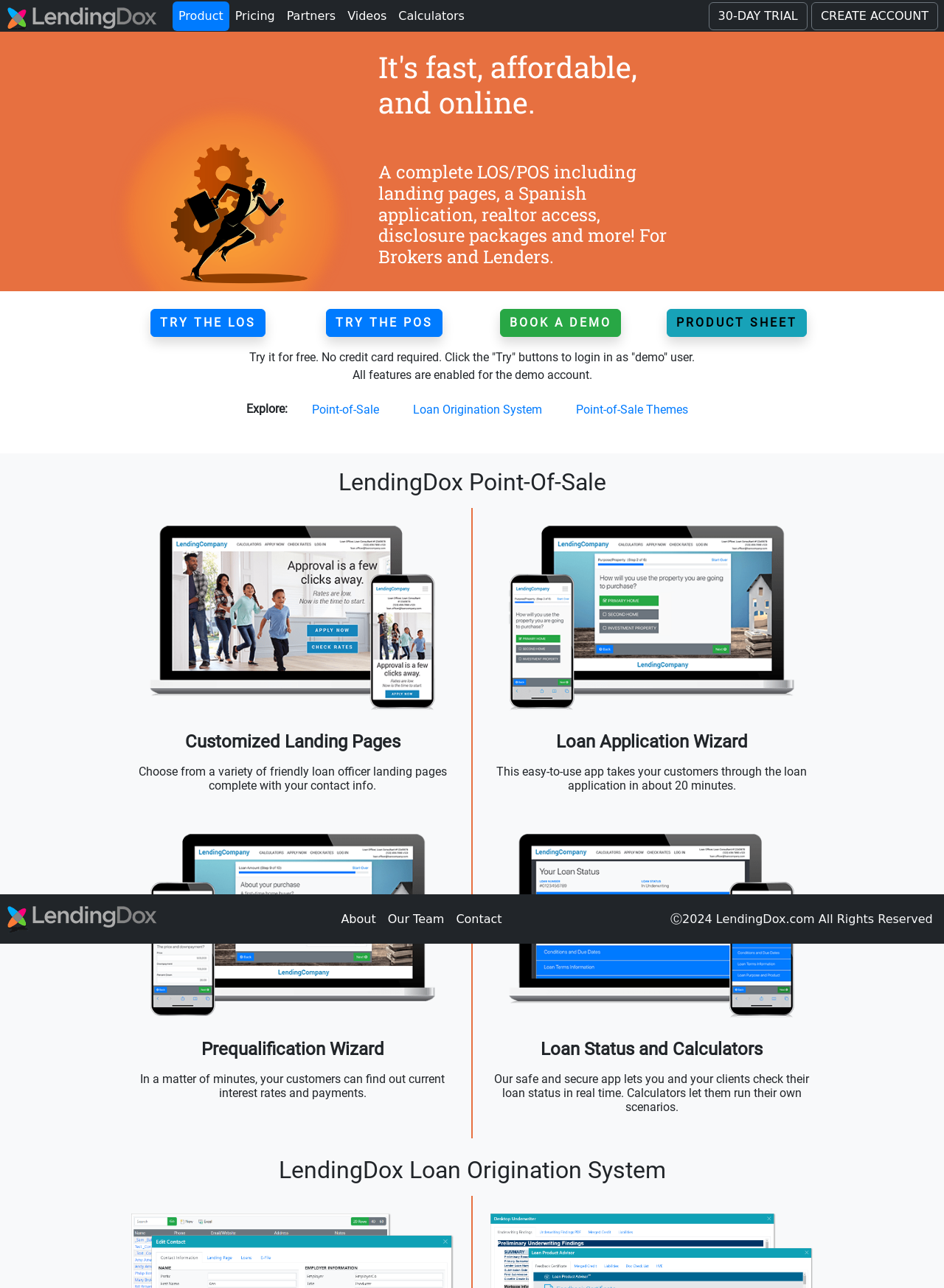Provide a thorough and detailed response to the question by examining the image: 
How many trial days are offered?

I found a link on the webpage that says '30-DAY TRIAL', which suggests that the product offers a 30-day trial period.